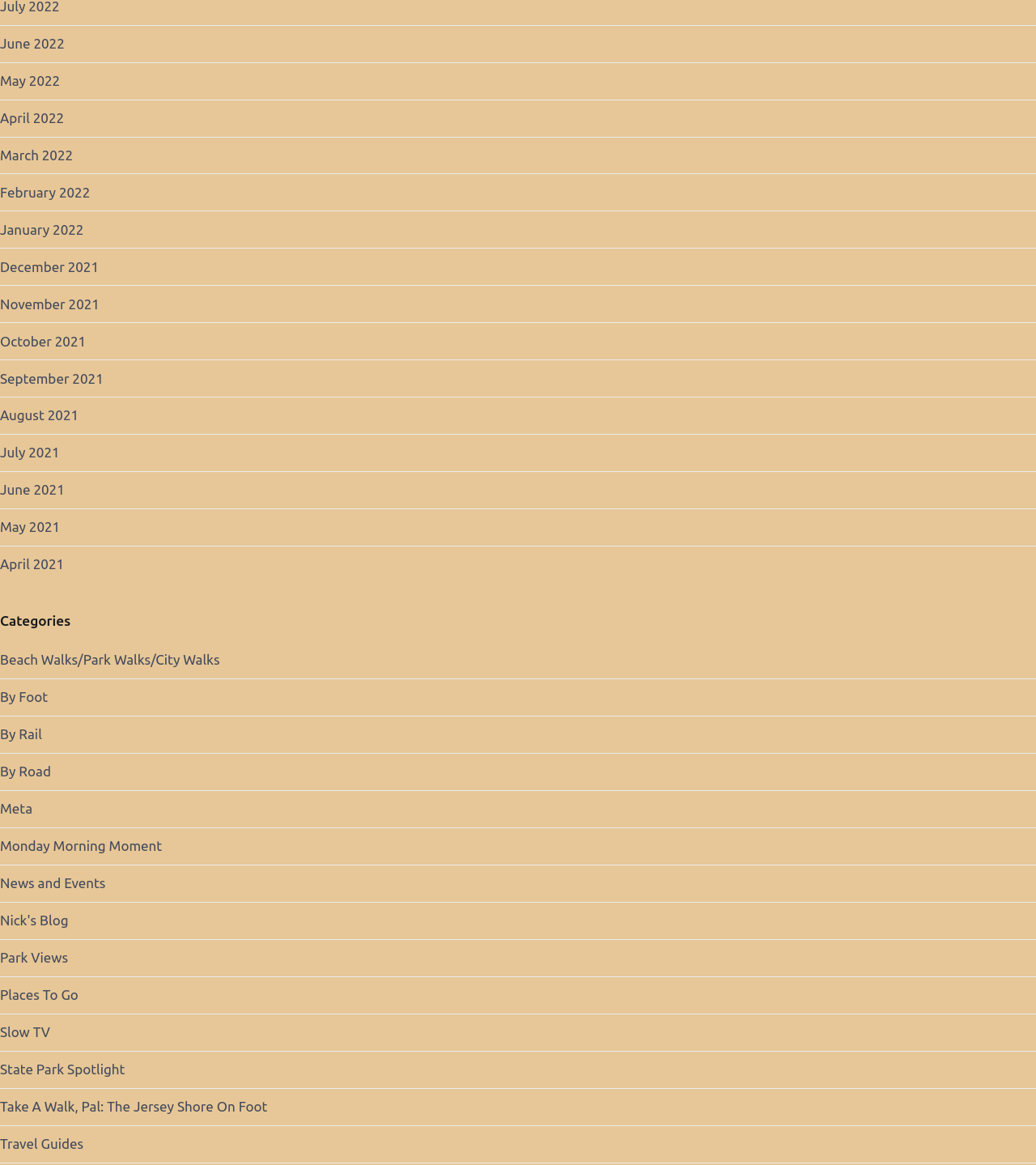Can you find the bounding box coordinates for the element that needs to be clicked to execute this instruction: "Read Nick's Blog"? The coordinates should be given as four float numbers between 0 and 1, i.e., [left, top, right, bottom].

[0.0, 0.775, 0.066, 0.806]